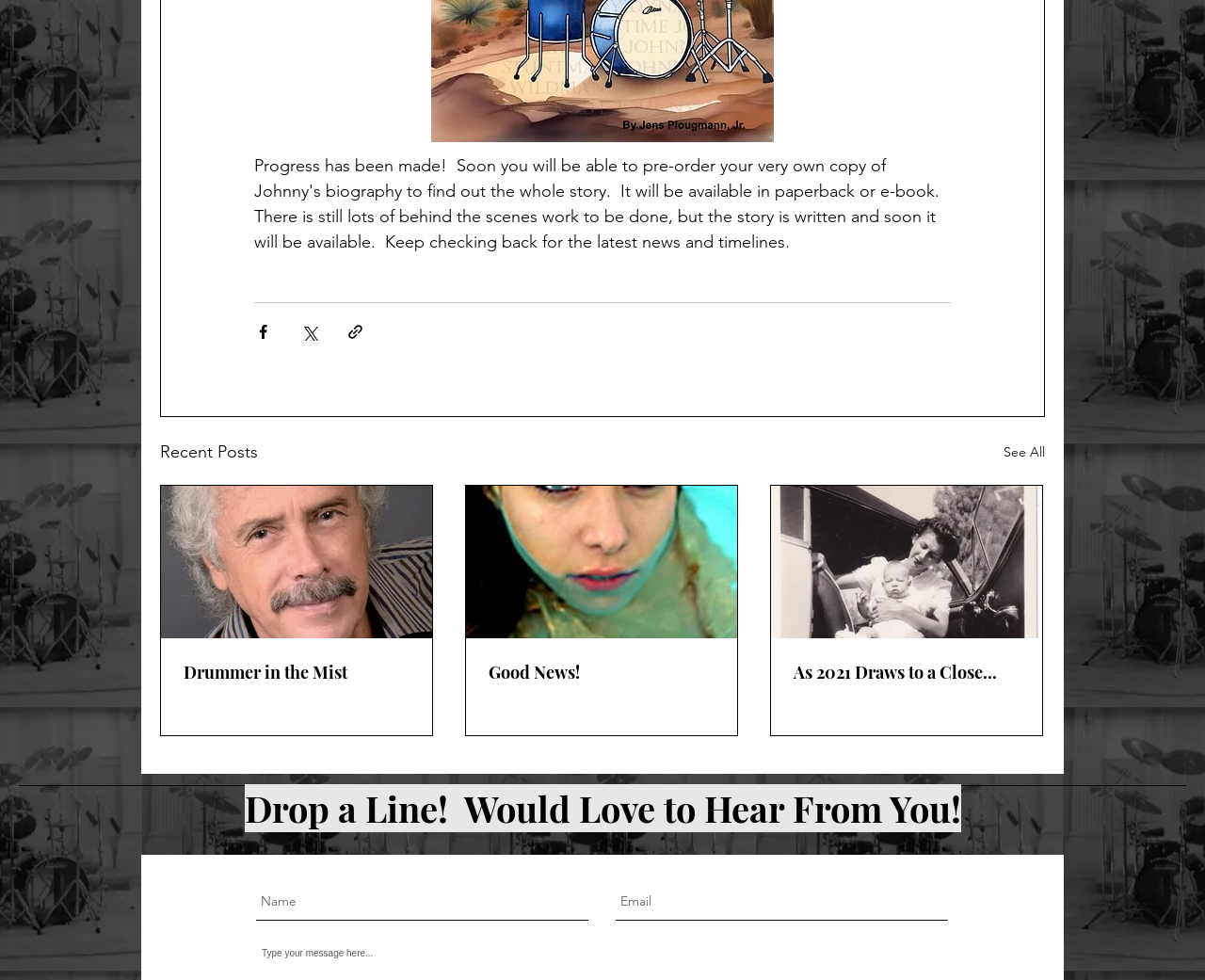Please predict the bounding box coordinates of the element's region where a click is necessary to complete the following instruction: "Contact via email". The coordinates should be represented by four float numbers between 0 and 1, i.e., [left, top, right, bottom].

[0.511, 0.901, 0.787, 0.94]